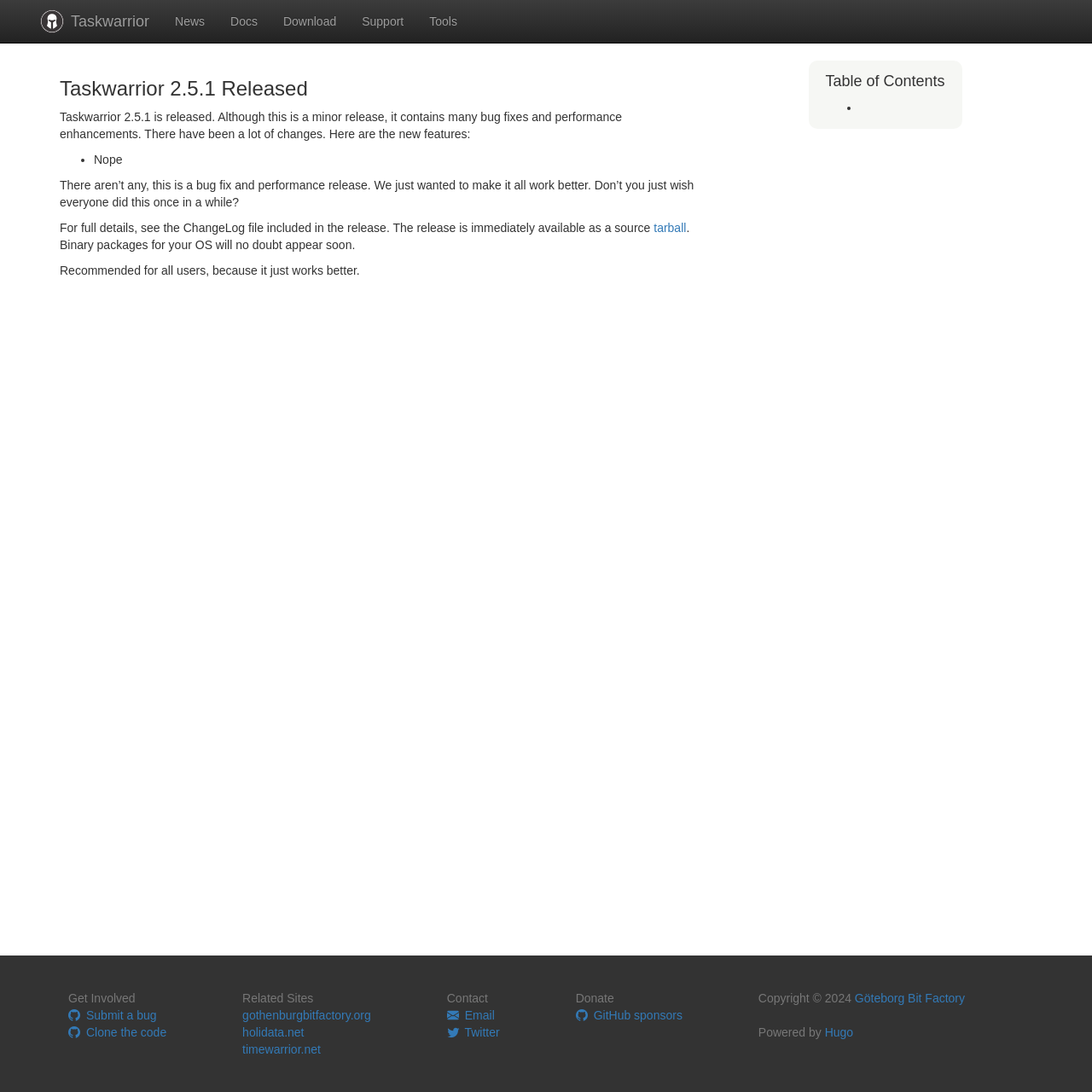Determine the bounding box coordinates for the region that must be clicked to execute the following instruction: "Check the copyright information".

[0.694, 0.908, 0.783, 0.92]